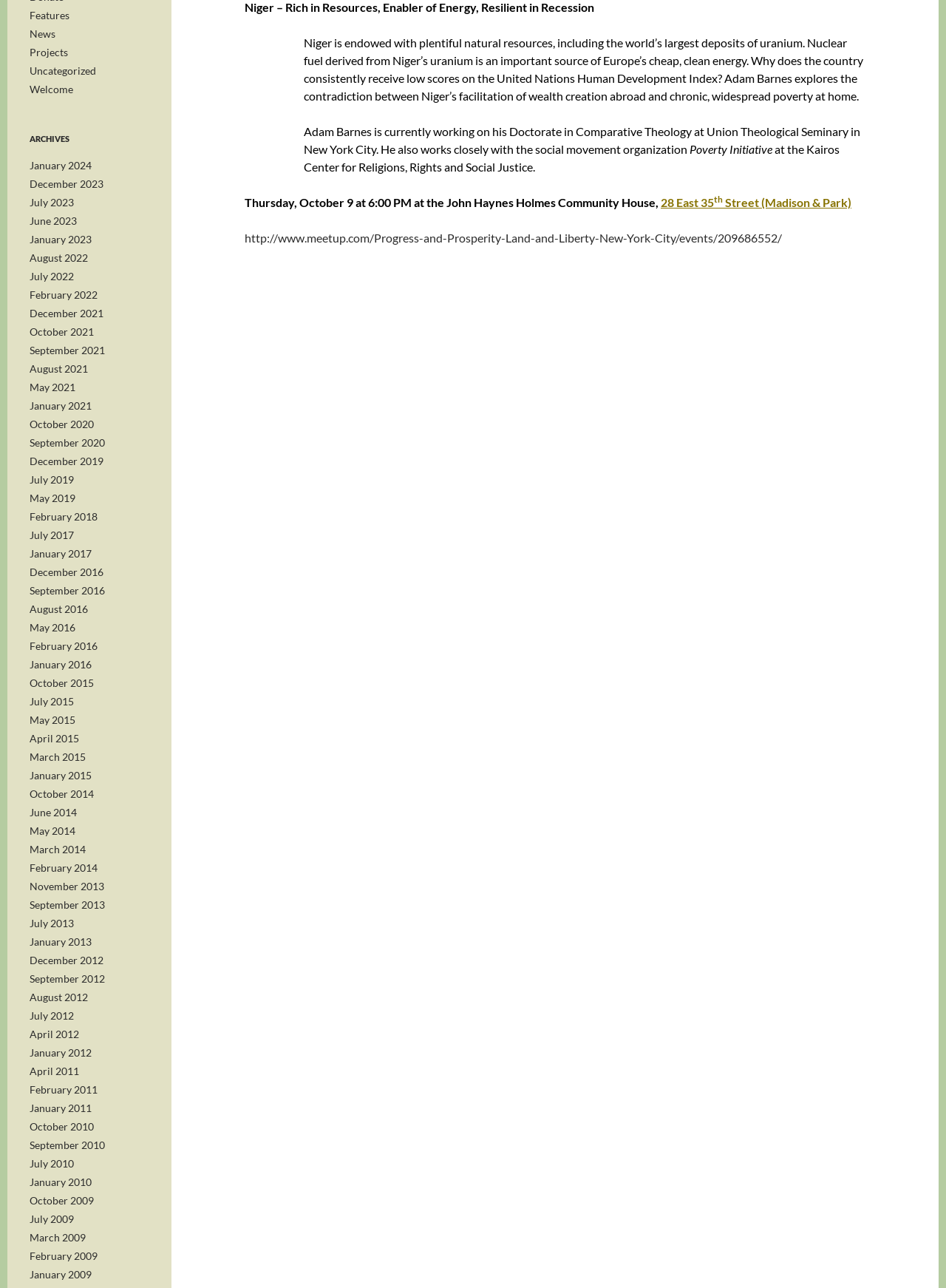Find the bounding box coordinates of the area to click in order to follow the instruction: "Click the link to view archives".

[0.031, 0.036, 0.158, 0.046]